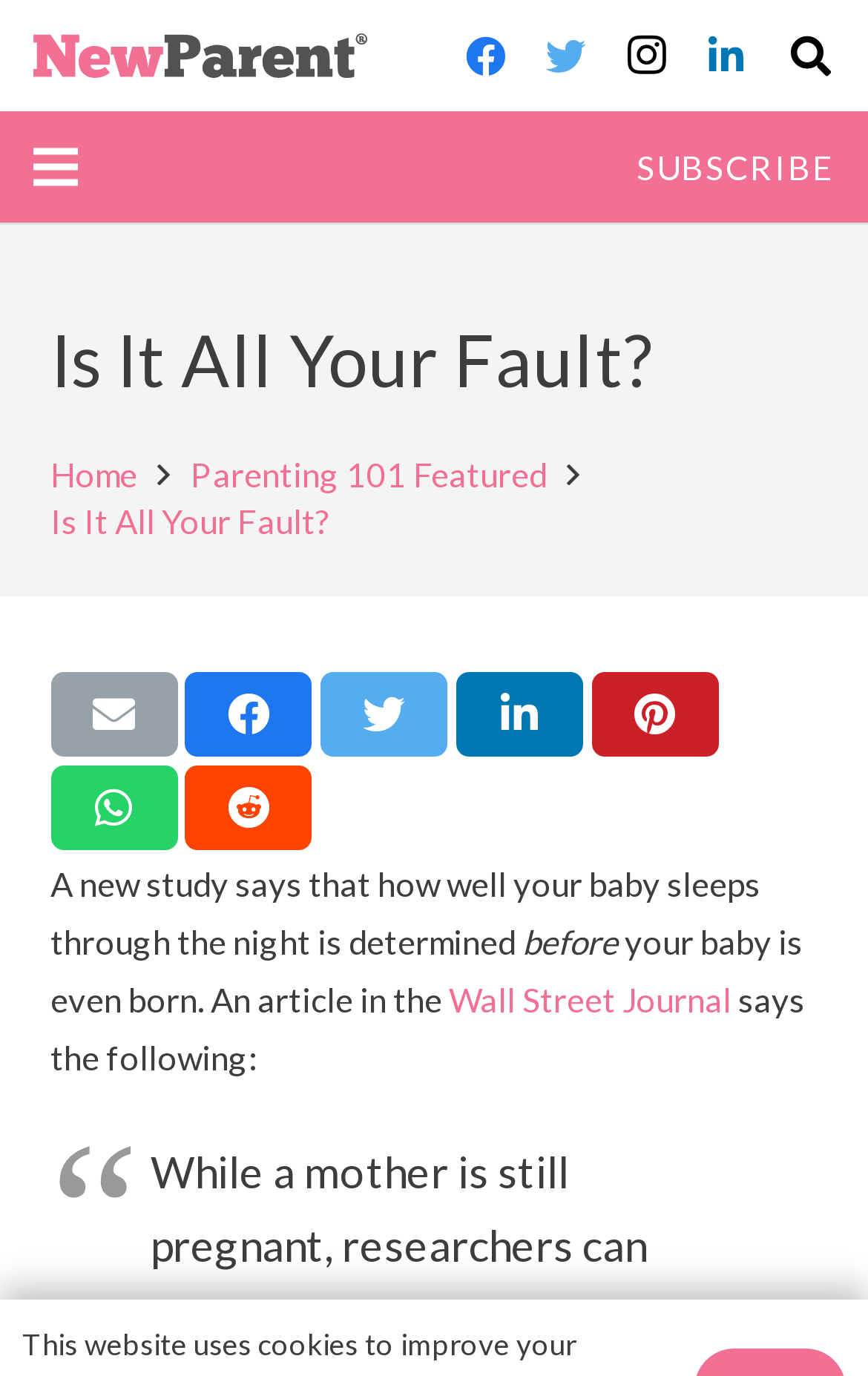What is the source of the article?
From the image, respond using a single word or phrase.

Wall Street Journal